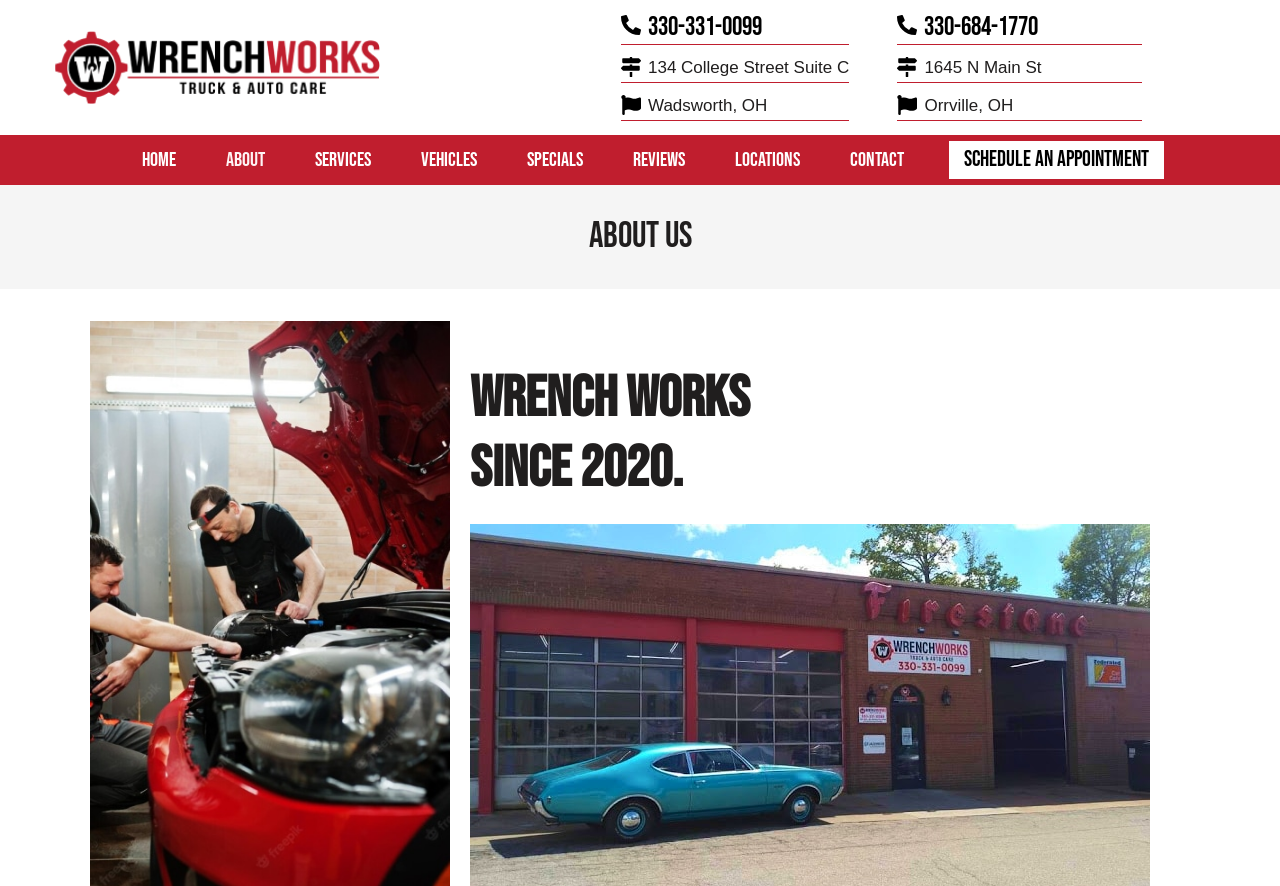What is the street address of the Orrville location?
Provide an in-depth answer to the question, covering all aspects.

I found the street address associated with the Orrville location, which is 1645 N Main St, by looking at the links on the webpage.